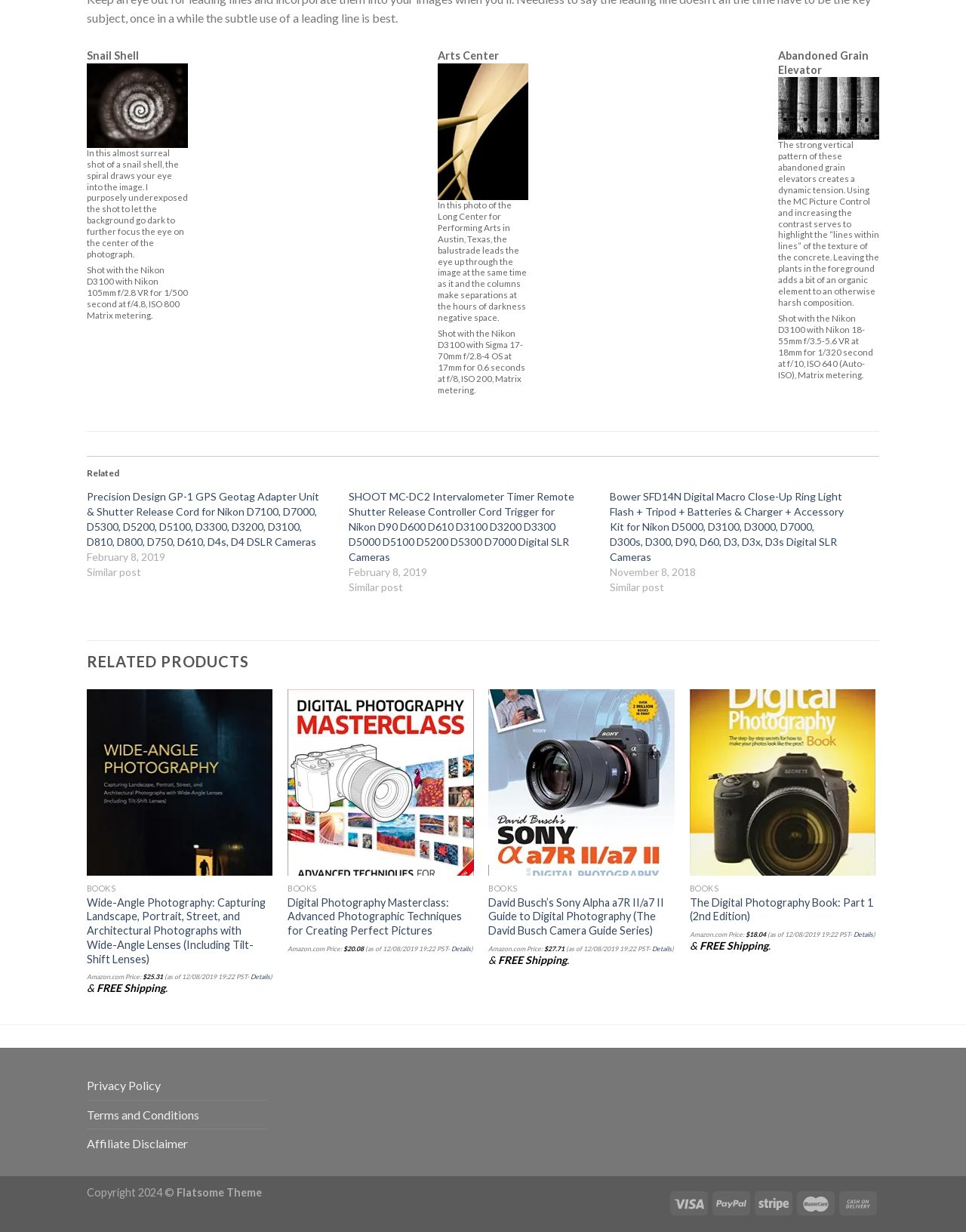What is the price of the book?
Please look at the screenshot and answer in one word or a short phrase.

$25.31